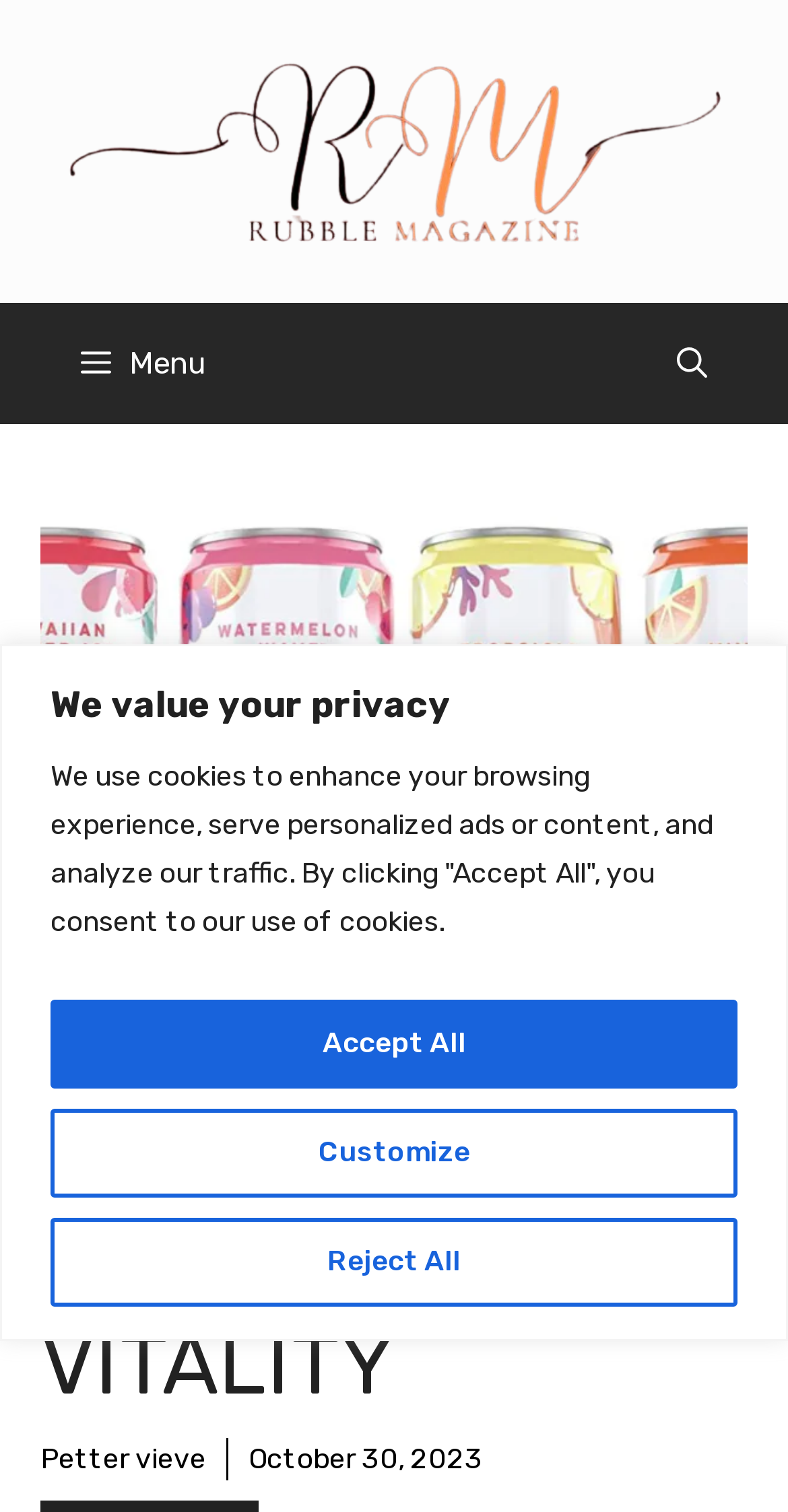Identify the coordinates of the bounding box for the element described below: "alt="Rubblemagazine"". Return the coordinates as four float numbers between 0 and 1: [left, top, right, bottom].

[0.077, 0.085, 0.923, 0.112]